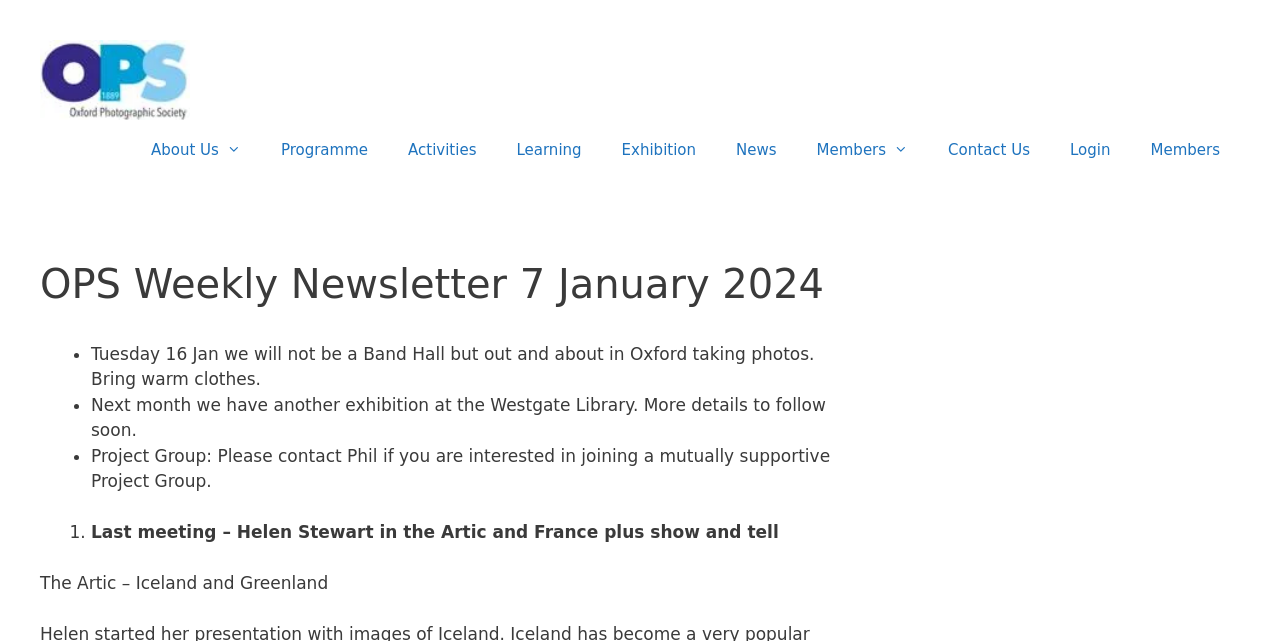Generate a thorough caption detailing the webpage content.

The webpage is the OPS Weekly Newsletter for January 7, 2024, from the Oxford Photographic Society. At the top, there is a banner with the site's name, accompanied by an image of the Oxford Photographic Society's logo. Below the banner, a navigation menu with nine links is situated, including "About Us", "Programme", "Activities", "Learning", "Exhibition", "News", "Members", "Contact Us", and "Login".

Following the navigation menu, a header section displays the title "OPS Weekly Newsletter 7 January 2024". Below the header, there are four bullet points with brief descriptions of upcoming events and announcements. The first bullet point informs readers that on Tuesday, January 16, the group will be taking photos around Oxford, and advises them to dress warmly. The second bullet point announces an upcoming exhibition at the Westgate Library, with more details to be shared soon. The third bullet point invites interested members to join a Project Group, and the fourth bullet point summarizes the last meeting, which featured Helen Stewart's presentation on the Arctic and France, along with a show and tell session.

At the bottom of the page, there is a single line of text that appears to be a title or heading, "The Artic – Iceland and Greenland".